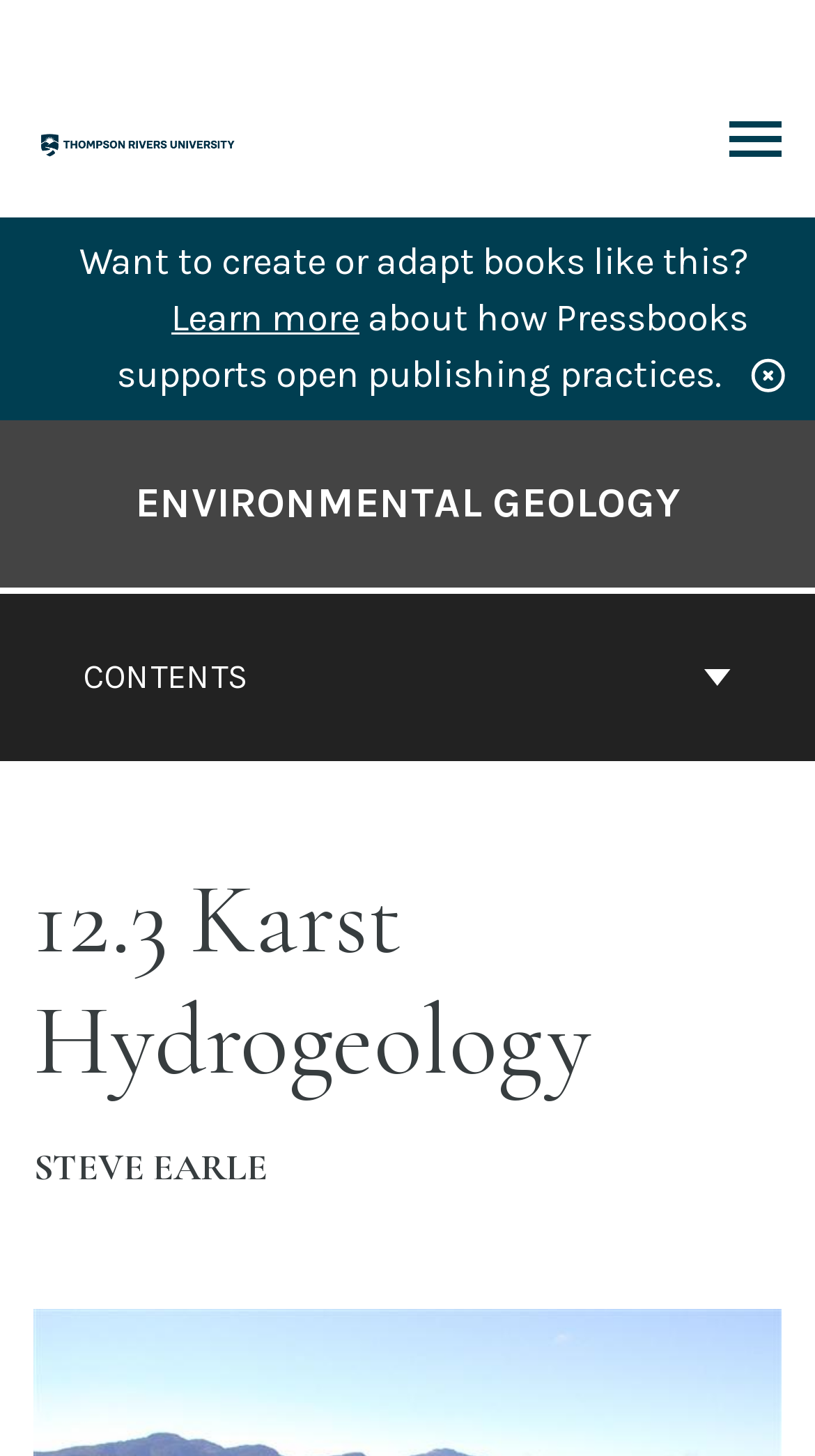What is the topic of the current chapter?
Please answer the question with a detailed and comprehensive explanation.

I found the answer by examining the heading '12.3 Karst Hydrogeology' within the header section of the webpage, which is likely to be the topic of the current chapter.